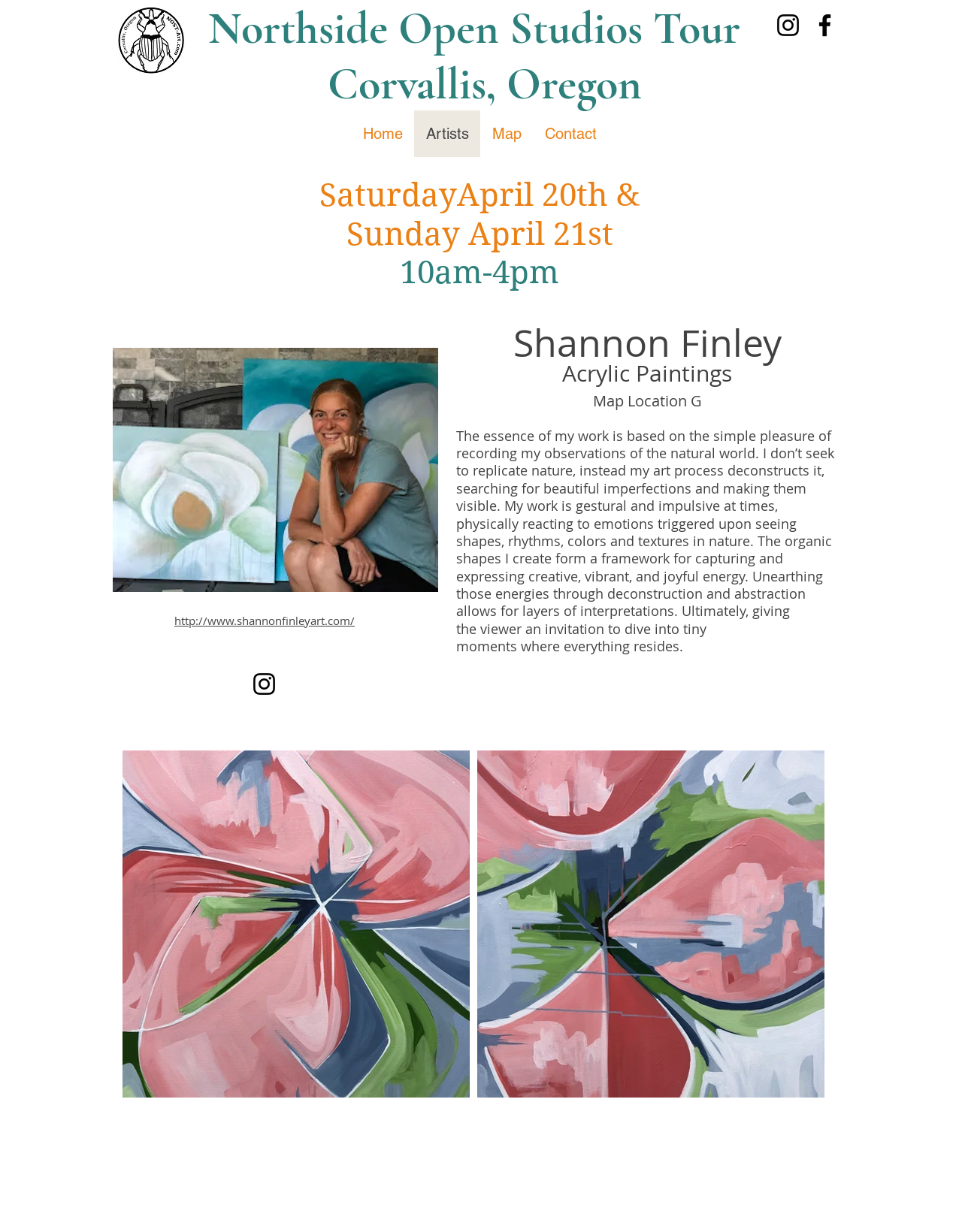What is the name of the artist?
Please look at the screenshot and answer in one word or a short phrase.

Shannon Finley